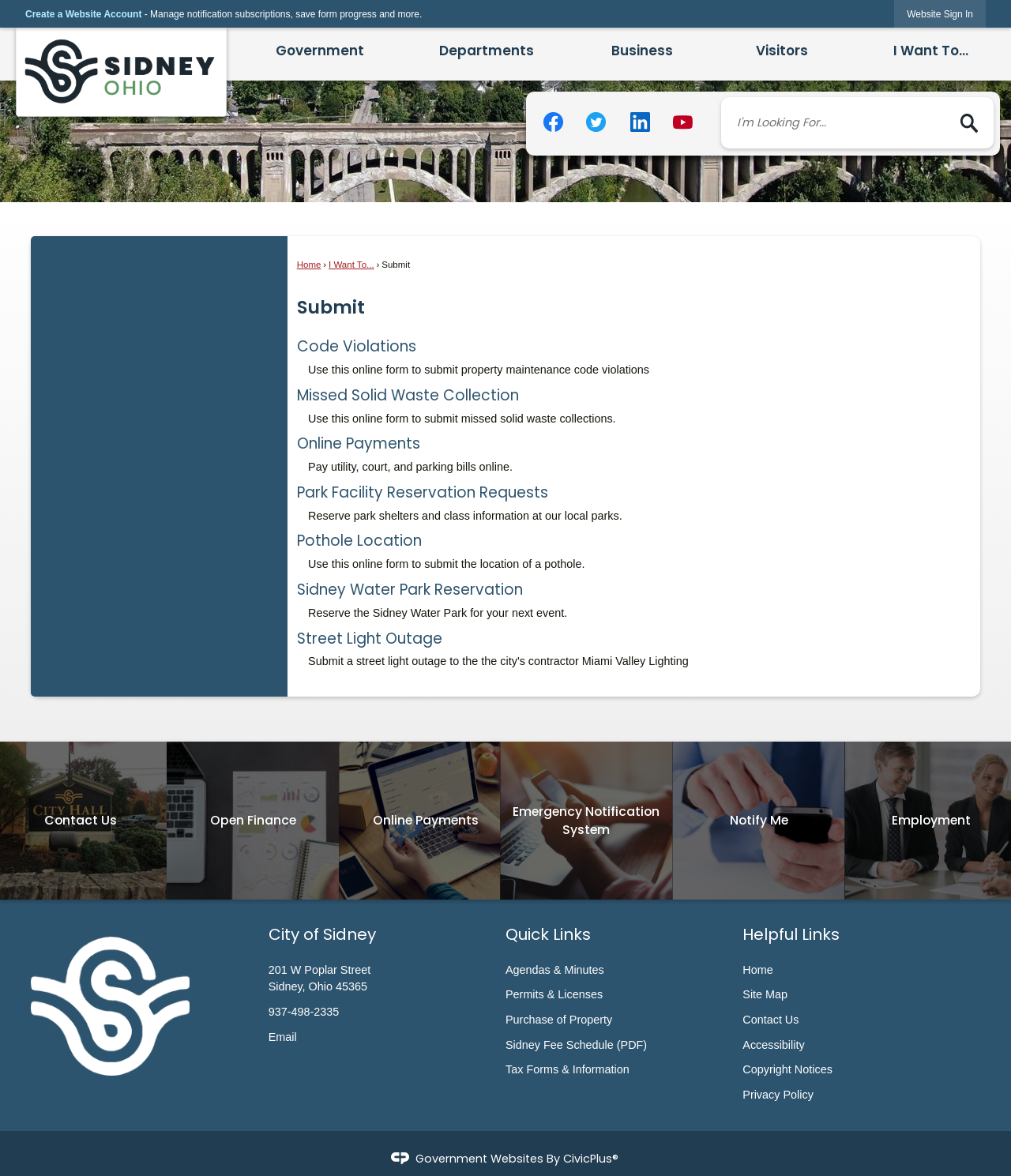Provide the bounding box coordinates of the area you need to click to execute the following instruction: "Submit a code violation".

[0.294, 0.286, 0.411, 0.304]